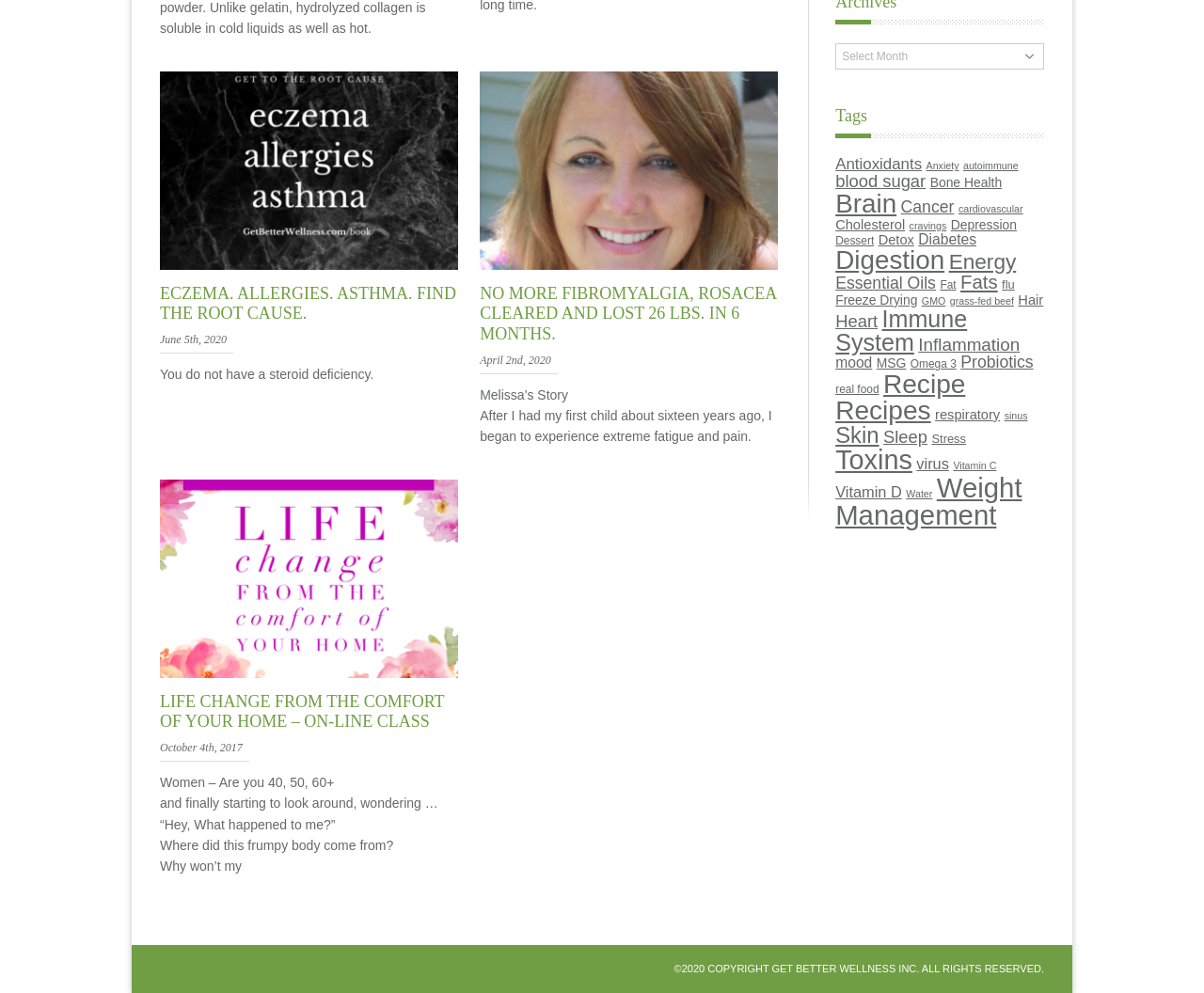Please provide a comprehensive answer to the question below using the information from the image: What is the title of the first article?

I looked at the first link on the webpage, which is a heading, and its text is 'Eczema. Allergies. Asthma. Find the root cause.'